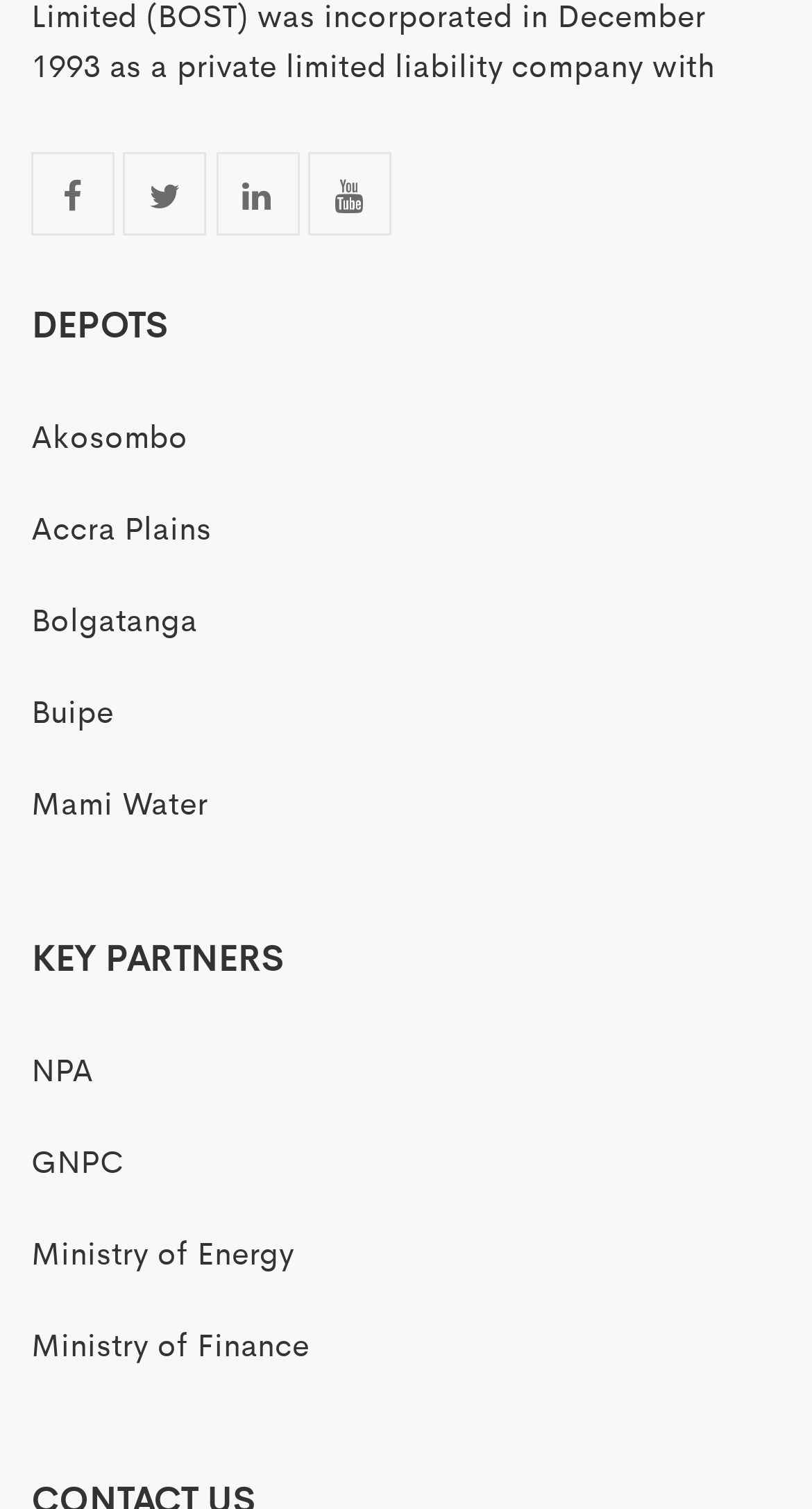Using details from the image, please answer the following question comprehensively:
What is the last key partner listed?

I looked at the 'KEY PARTNERS' section and found the last link listed, which is 'Ministry of Finance', so it is the last key partner listed.